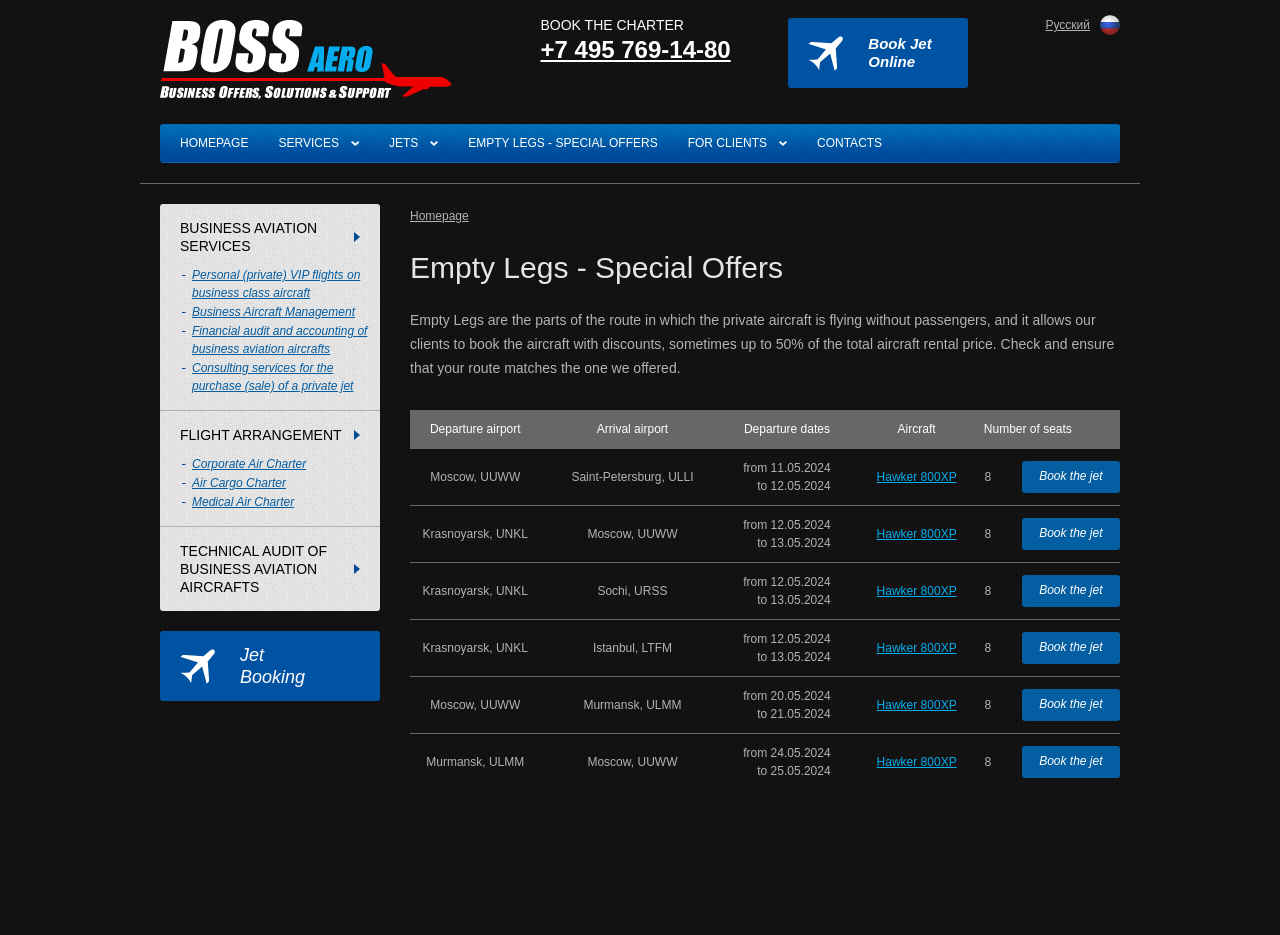Please find and report the bounding box coordinates of the element to click in order to perform the following action: "Check the 'Empty Legs - Special Offers' table". The coordinates should be expressed as four float numbers between 0 and 1, in the format [left, top, right, bottom].

[0.32, 0.439, 0.875, 0.845]